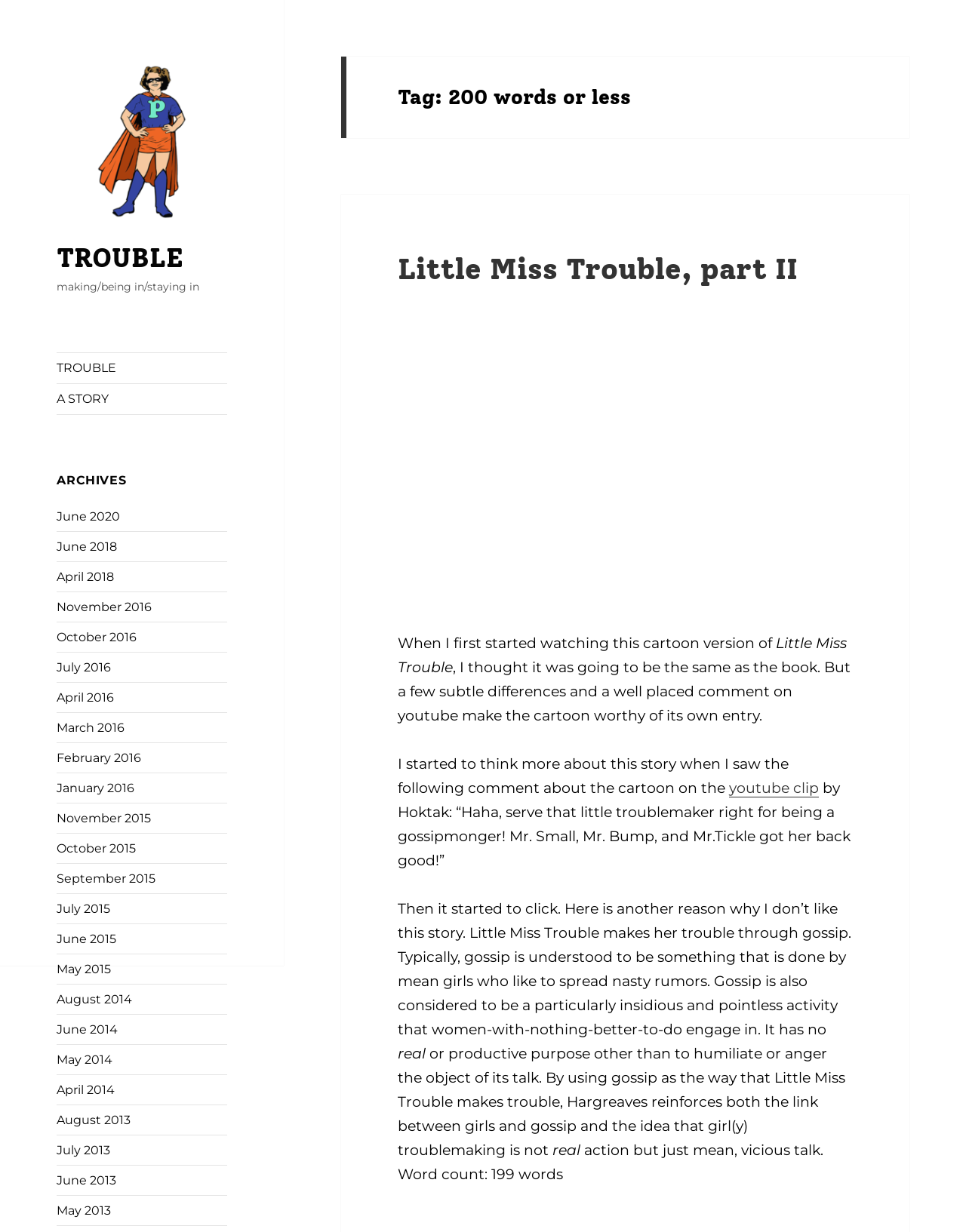Specify the bounding box coordinates of the area to click in order to execute this command: 'click the link 'TROUBLE''. The coordinates should consist of four float numbers ranging from 0 to 1, and should be formatted as [left, top, right, bottom].

[0.059, 0.107, 0.235, 0.121]